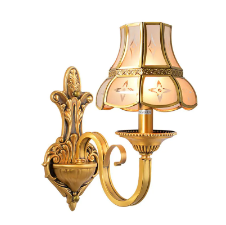What type of atmosphere does the light create?
Use the information from the image to give a detailed answer to the question.

According to the caption, the light emits a 'warm glow' which is 'perfect for creating a cozy atmosphere', implying that the type of atmosphere created is cozy.